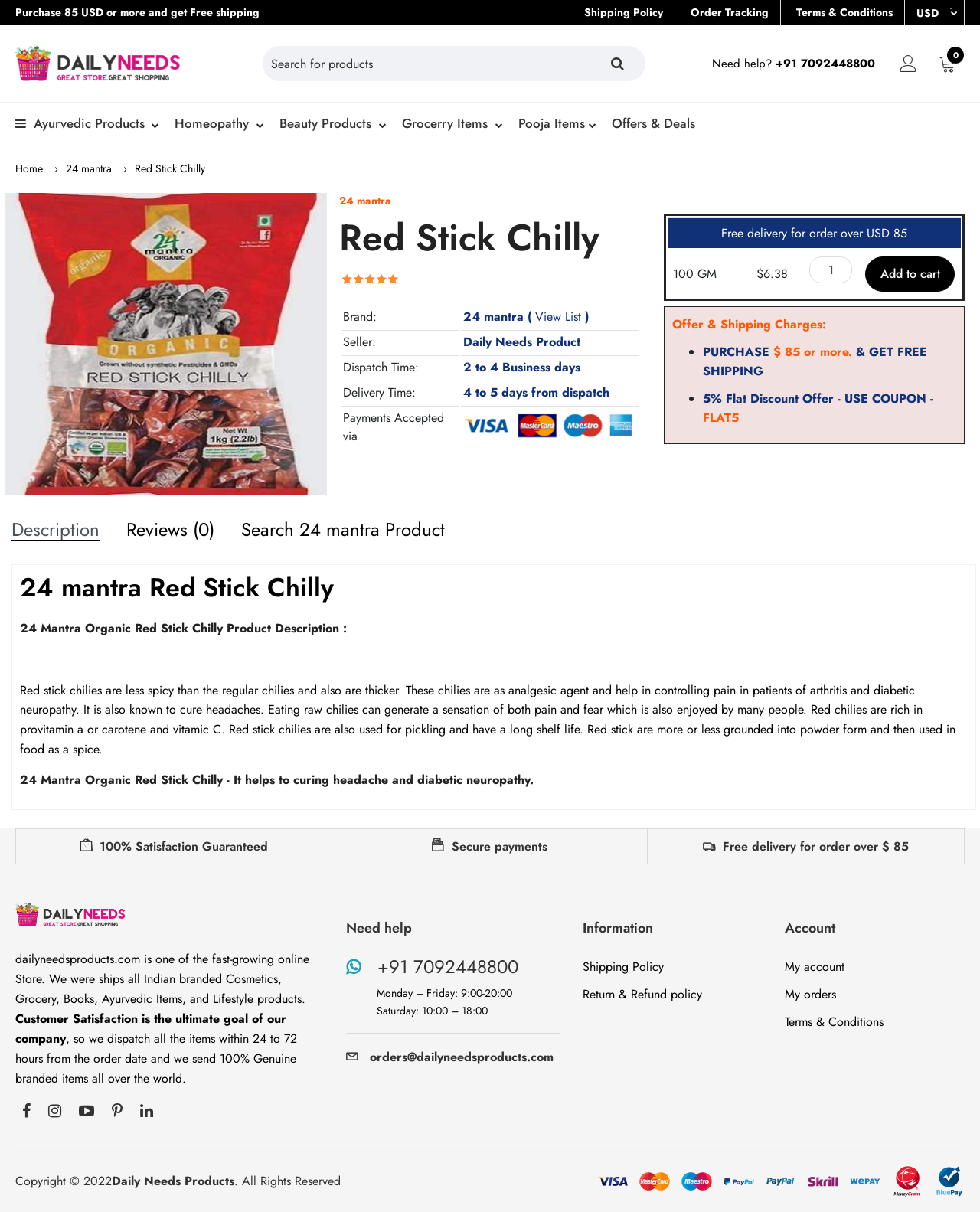What is the weight of the product?
Using the information from the image, answer the question thoroughly.

I found the answer by looking at the product details table, where it says '100 GM'. This indicates that the weight of the product is 100 grams.